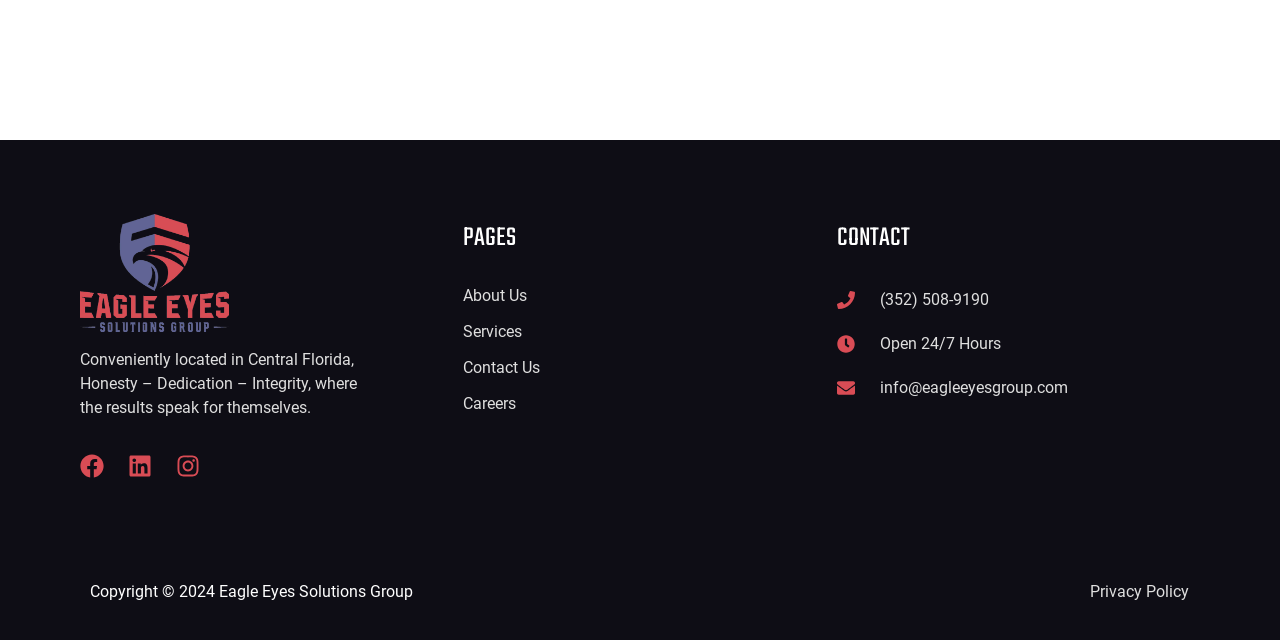Identify the bounding box coordinates of the region that needs to be clicked to carry out this instruction: "Visit Linkedin". Provide these coordinates as four float numbers ranging from 0 to 1, i.e., [left, top, right, bottom].

[0.1, 0.709, 0.119, 0.747]